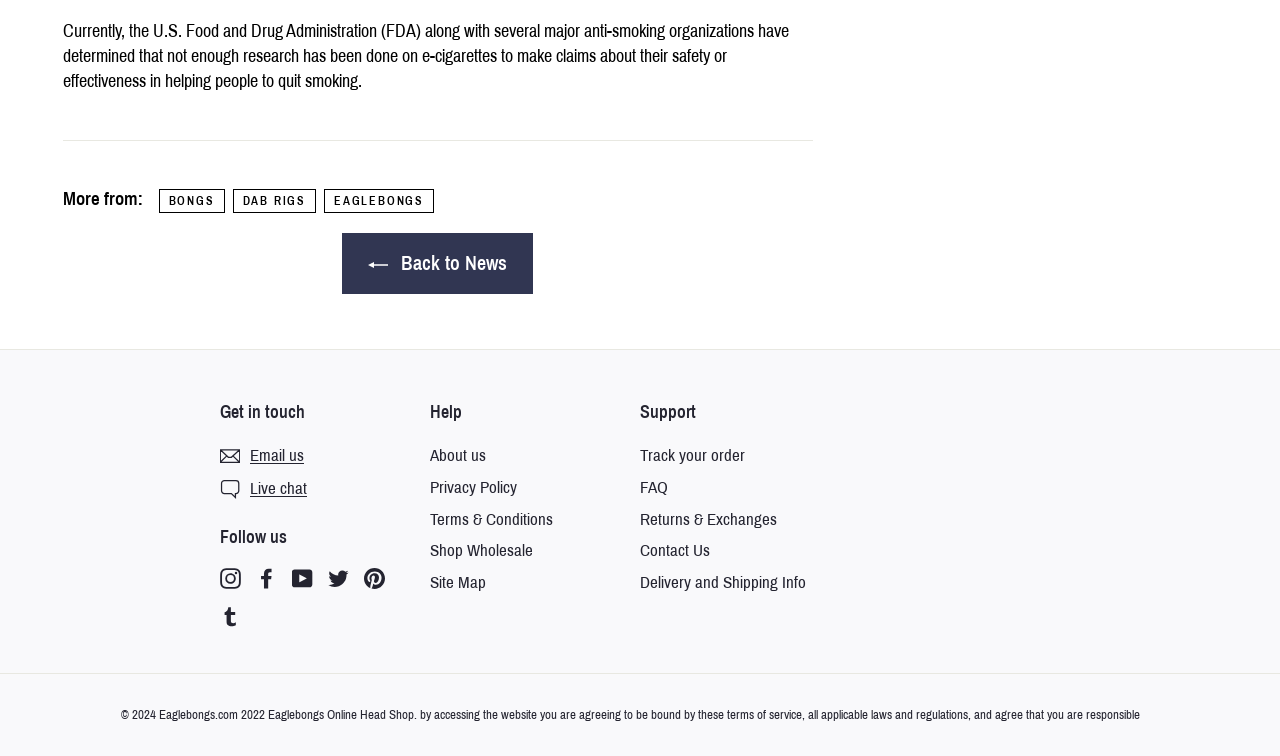Please determine the bounding box coordinates for the UI element described here. Use the format (top-left x, top-left y, bottom-right x, bottom-right y) with values bounded between 0 and 1: Instagram

[0.172, 0.748, 0.188, 0.78]